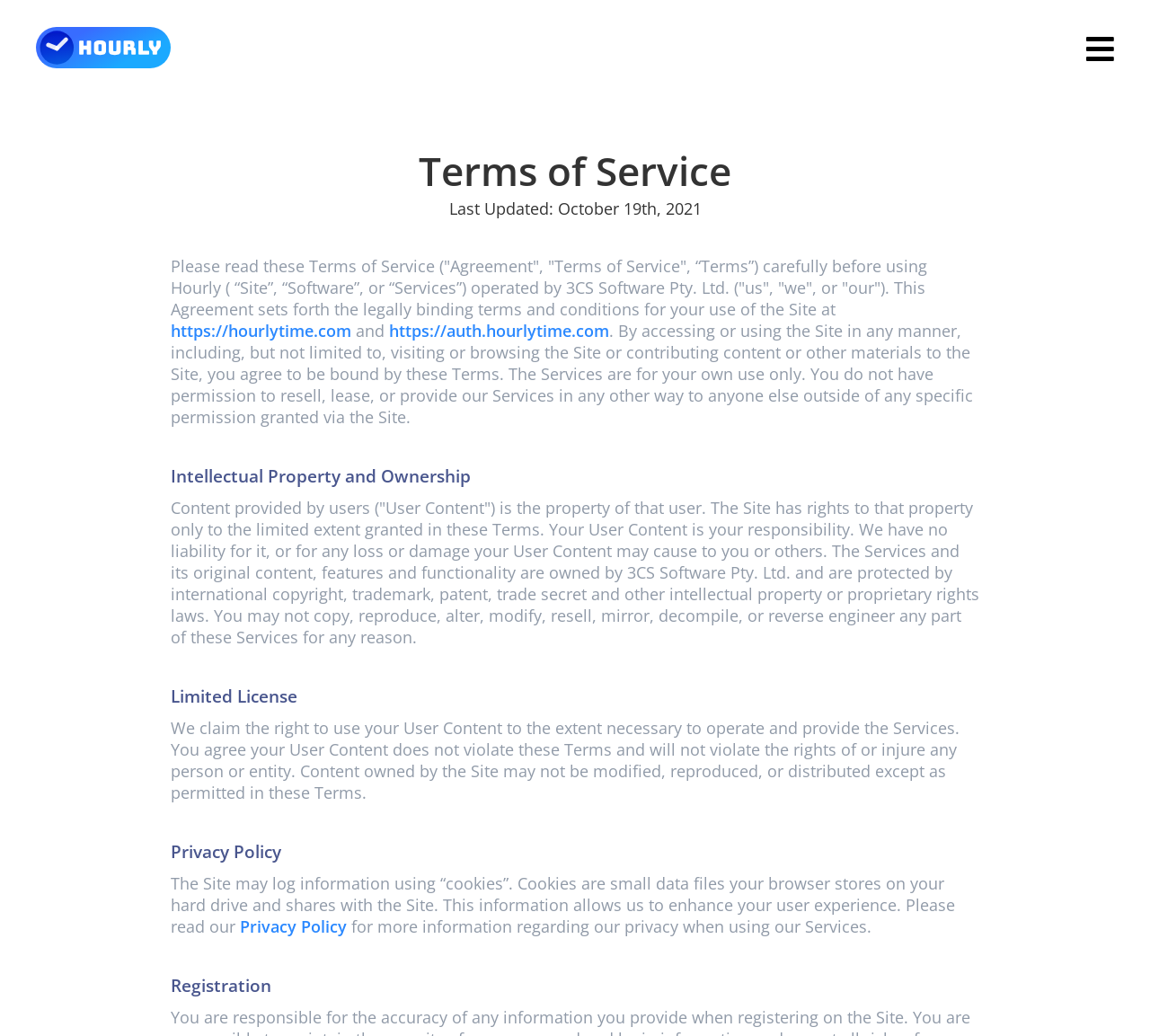What is the condition for using the Services?
From the image, provide a succinct answer in one word or a short phrase.

For own use only